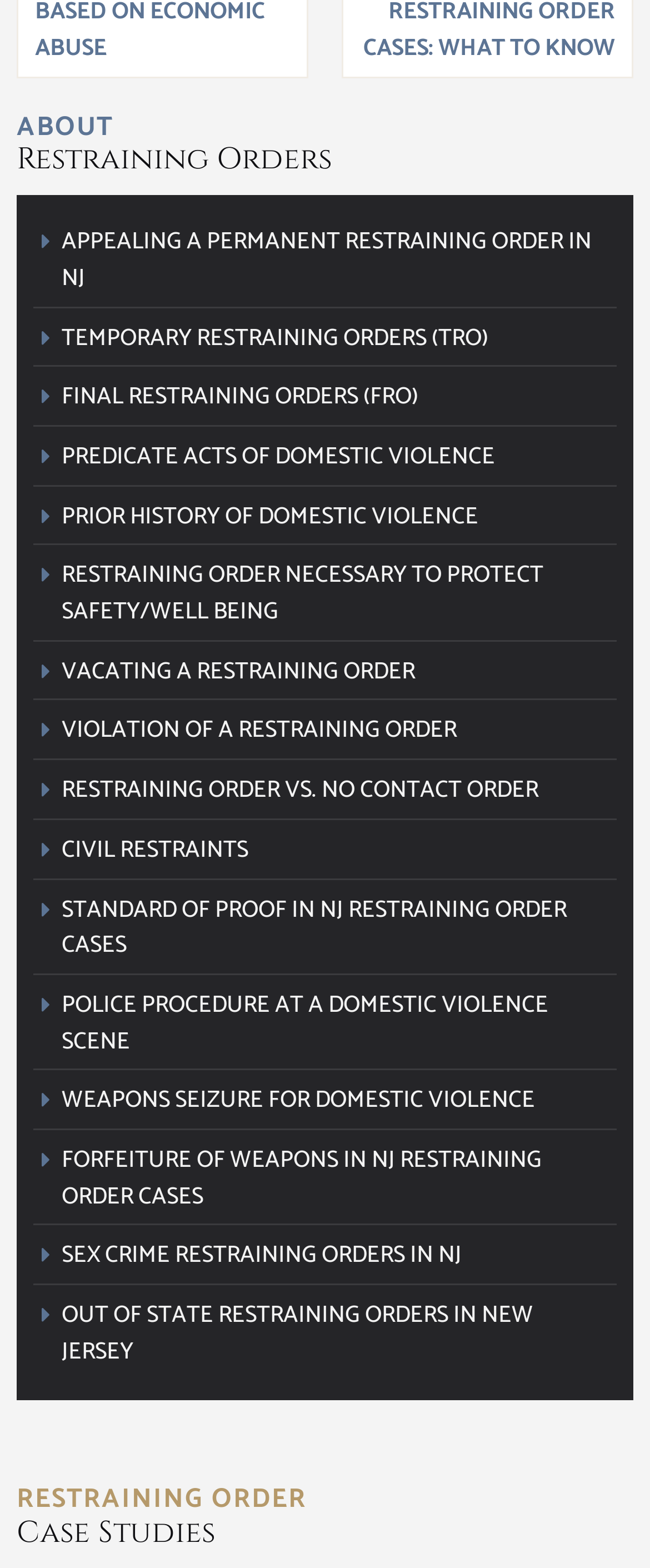Pinpoint the bounding box coordinates of the clickable area needed to execute the instruction: "View 'OUT OF STATE RESTRAINING ORDERS IN NEW JERSEY'". The coordinates should be specified as four float numbers between 0 and 1, i.e., [left, top, right, bottom].

[0.051, 0.823, 0.949, 0.88]